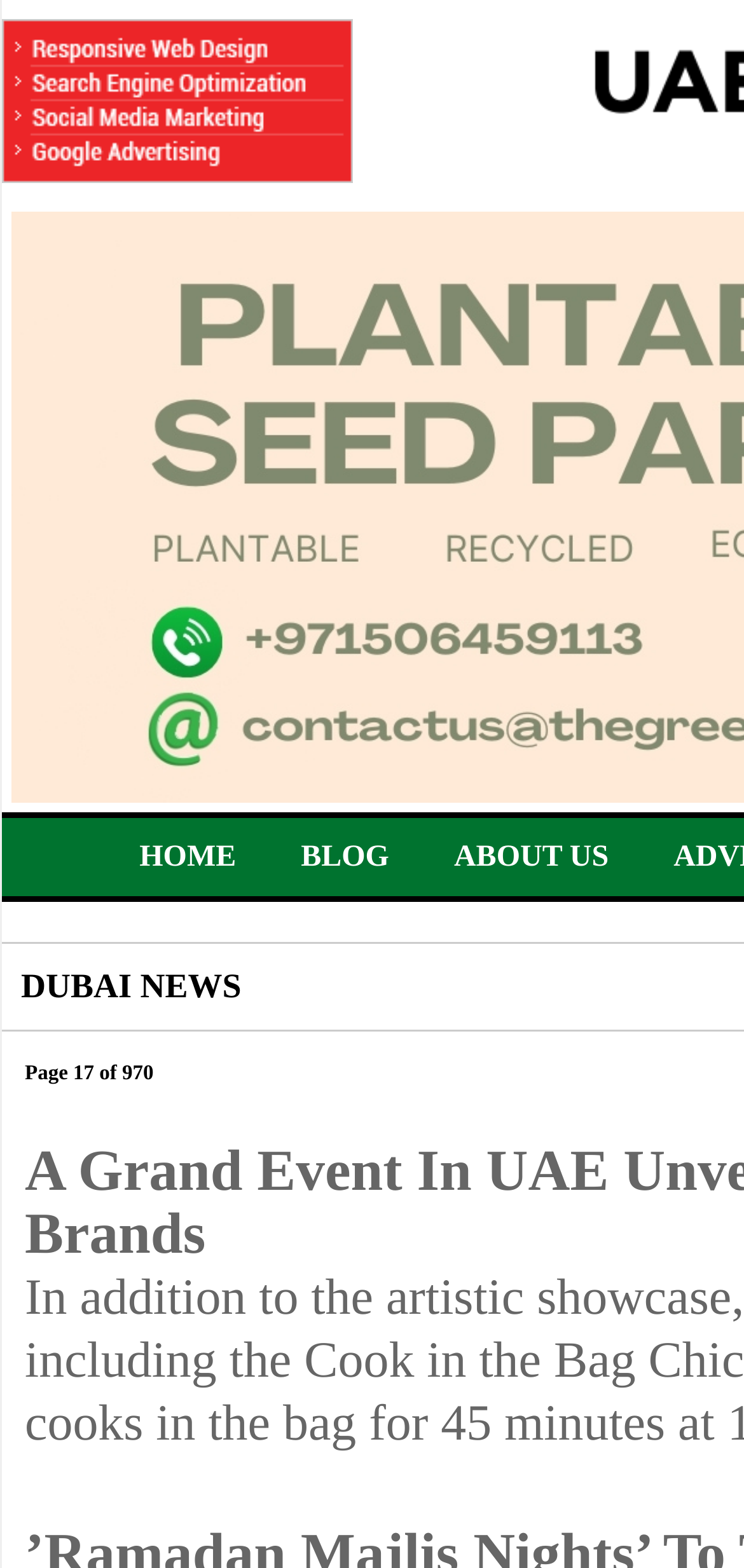Determine the bounding box coordinates for the HTML element described here: "alt="Cyber Gear" title="Cyber Gear"".

[0.003, 0.103, 0.474, 0.122]